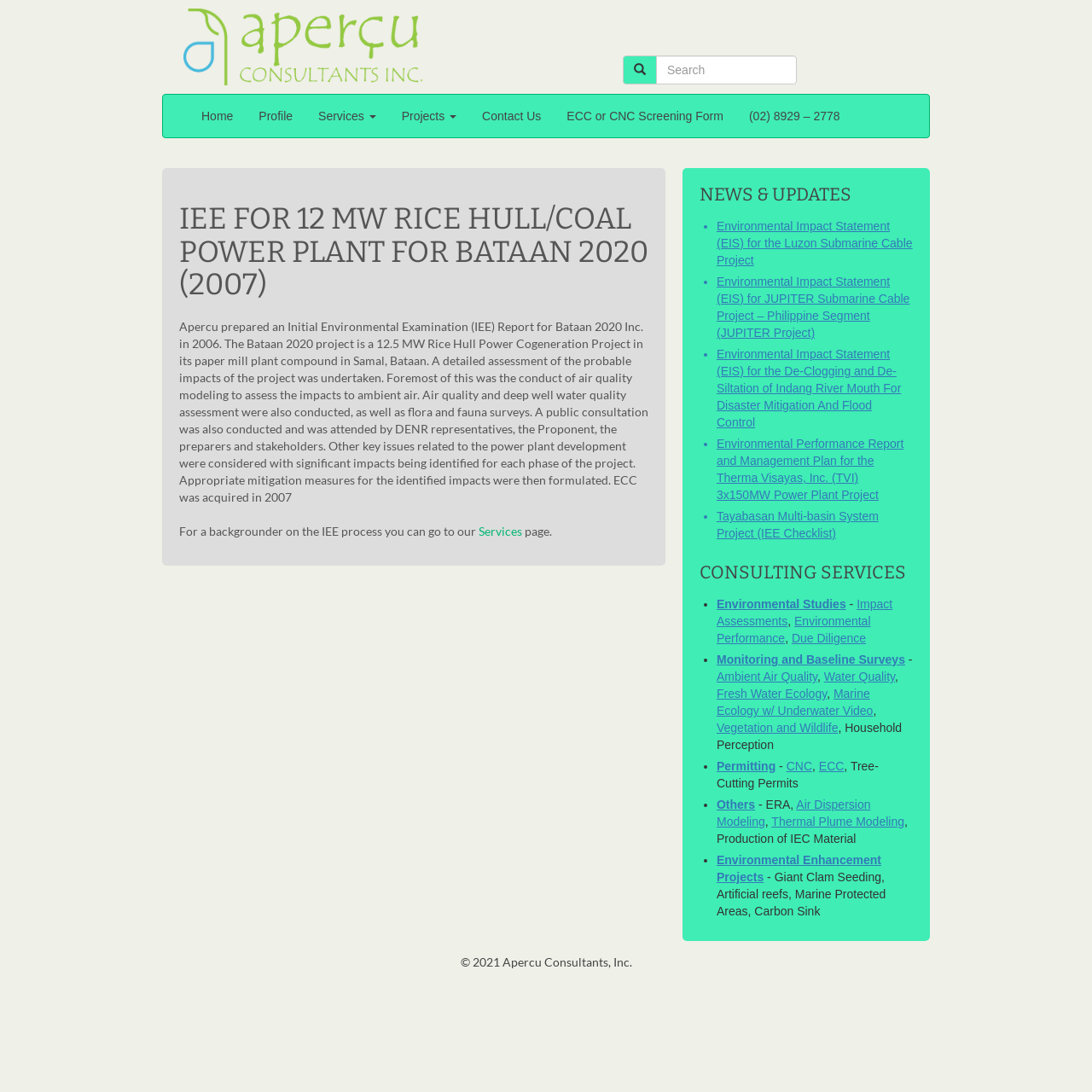What is the phone number provided on the webpage?
Kindly offer a detailed explanation using the data available in the image.

I scanned the webpage and found a link with the phone number '(02) 8929 – 2778' which is likely a contact number for the company or the project.